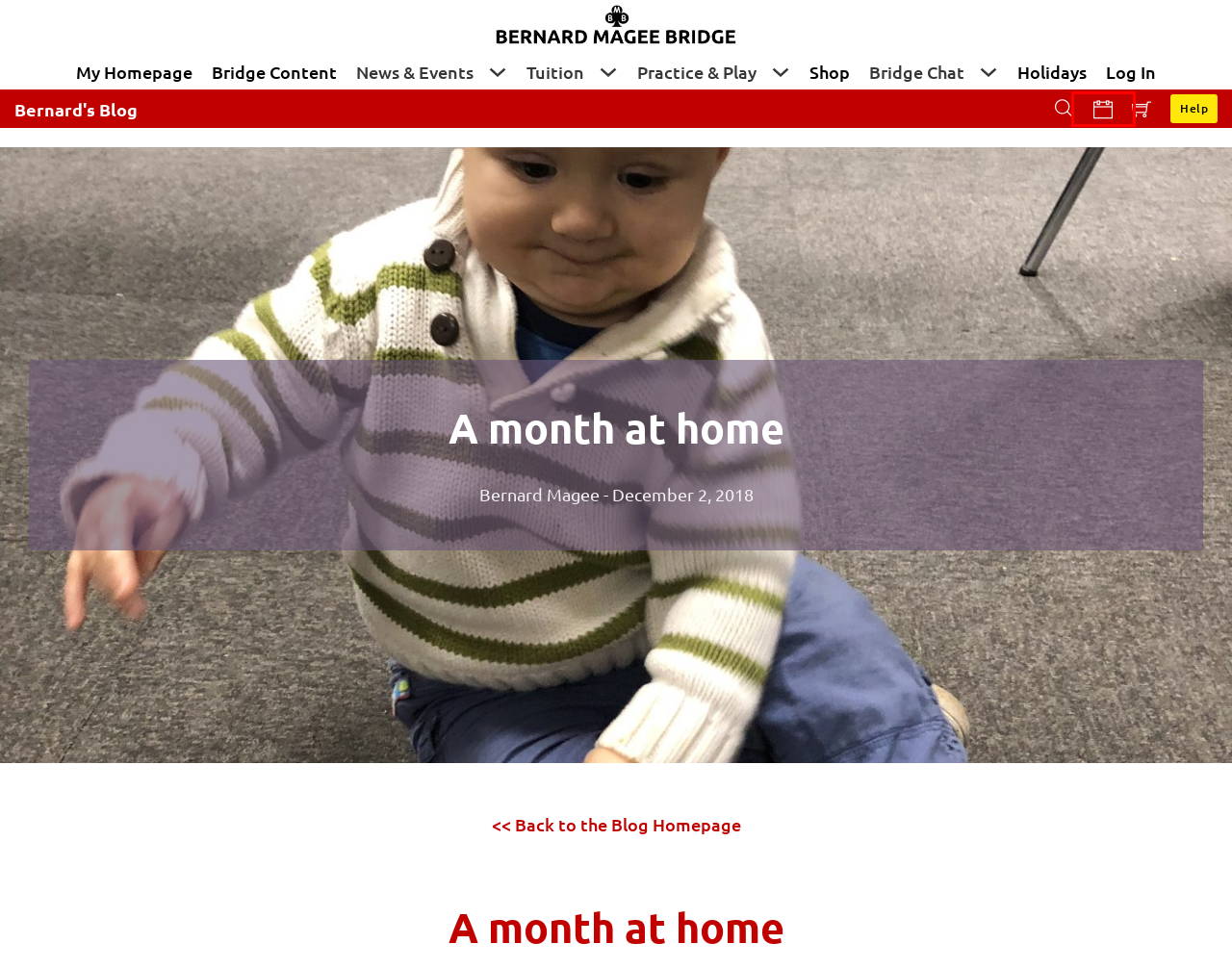Review the screenshot of a webpage which includes a red bounding box around an element. Select the description that best fits the new webpage once the element in the bounding box is clicked. Here are the candidates:
A. BMB Navigation Home – Bernard Magee Bridge
B. Shop – Bernard Magee Bridge
C. Bernard Magee Bridge – The #1 Bridge Instruction Membership Site
D. Basket – Bernard Magee Bridge
E. Bernard’s Blog – Bernard Magee Bridge
F. BMB Holidays – Holidays from Bernard Magee Bridge
G. Events from April 7, 2025 – April 1, 2025 – Bernard Magee Bridge
H. BMB Site Search – Bernard Magee Bridge

G